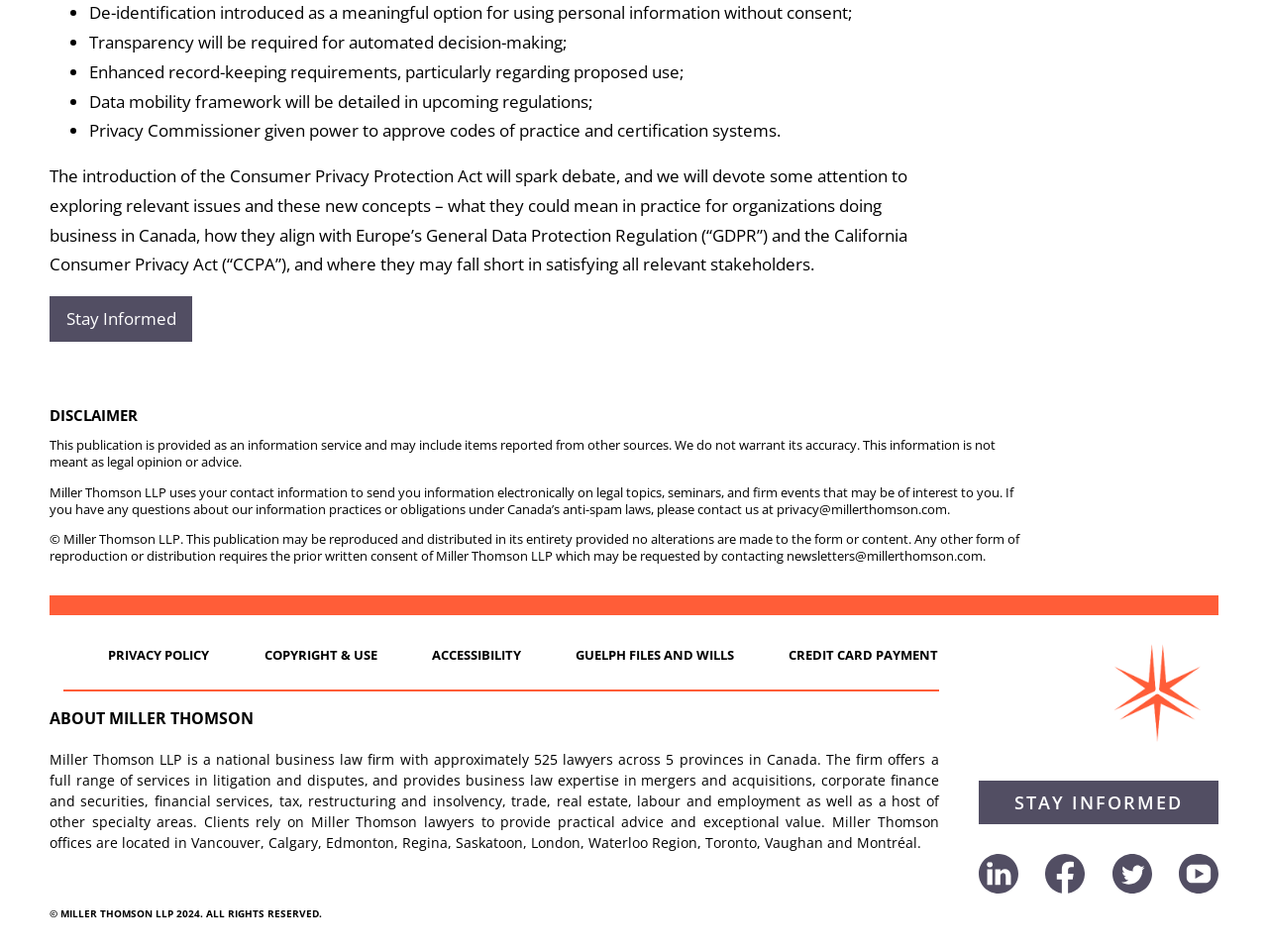Indicate the bounding box coordinates of the element that needs to be clicked to satisfy the following instruction: "Explore archives". The coordinates should be four float numbers between 0 and 1, i.e., [left, top, right, bottom].

None